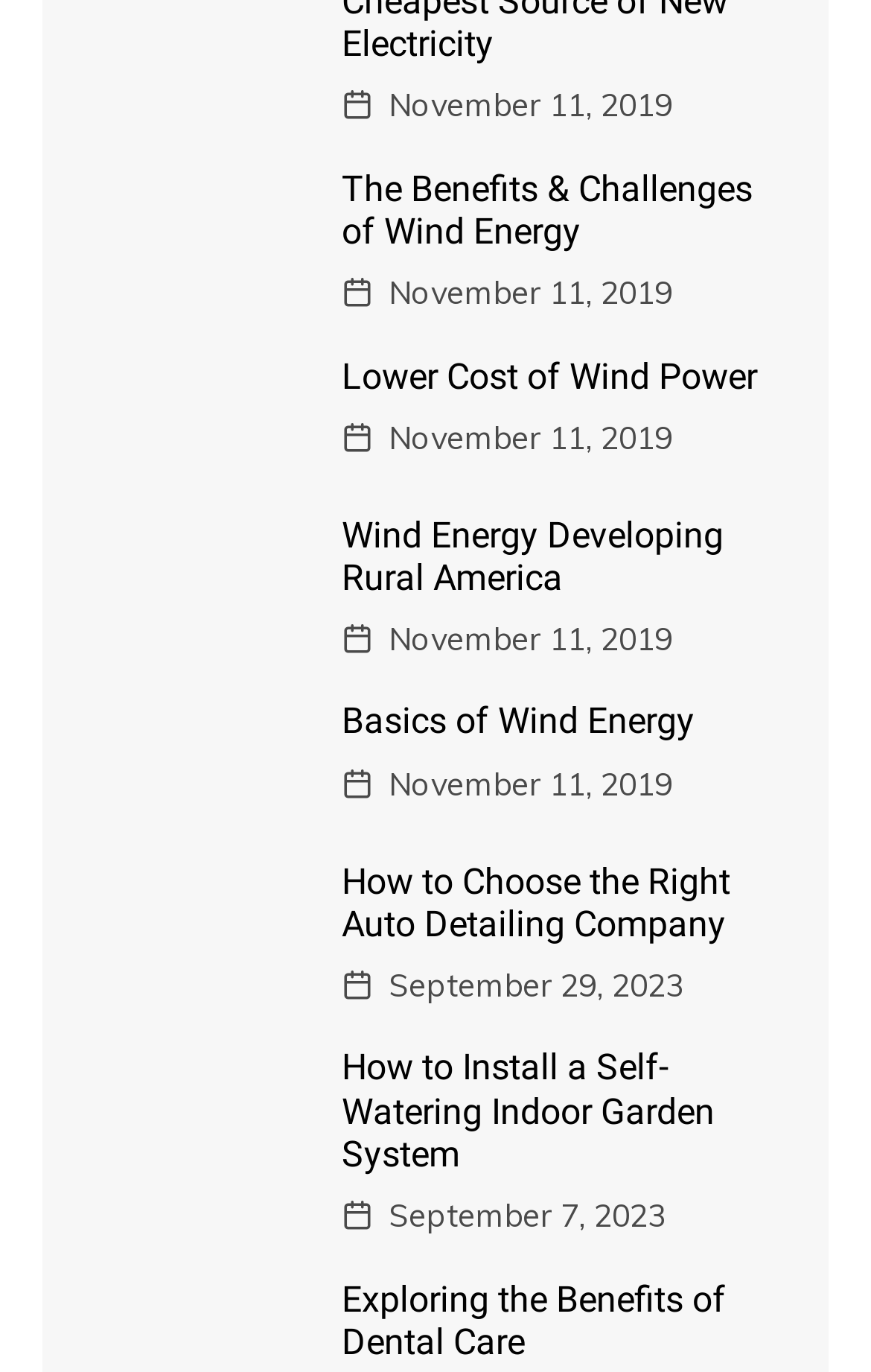Give a one-word or short-phrase answer to the following question: 
What is the title of the second article?

The Benefits & Challenges of Wind Energy